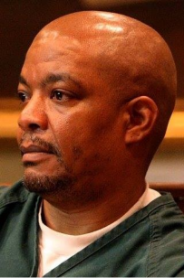What is the man's facial expression?
Using the image, elaborate on the answer with as much detail as possible.

The image description states that the man has a serious expression on his face, indicating that he is in a moment of contemplation or concern.